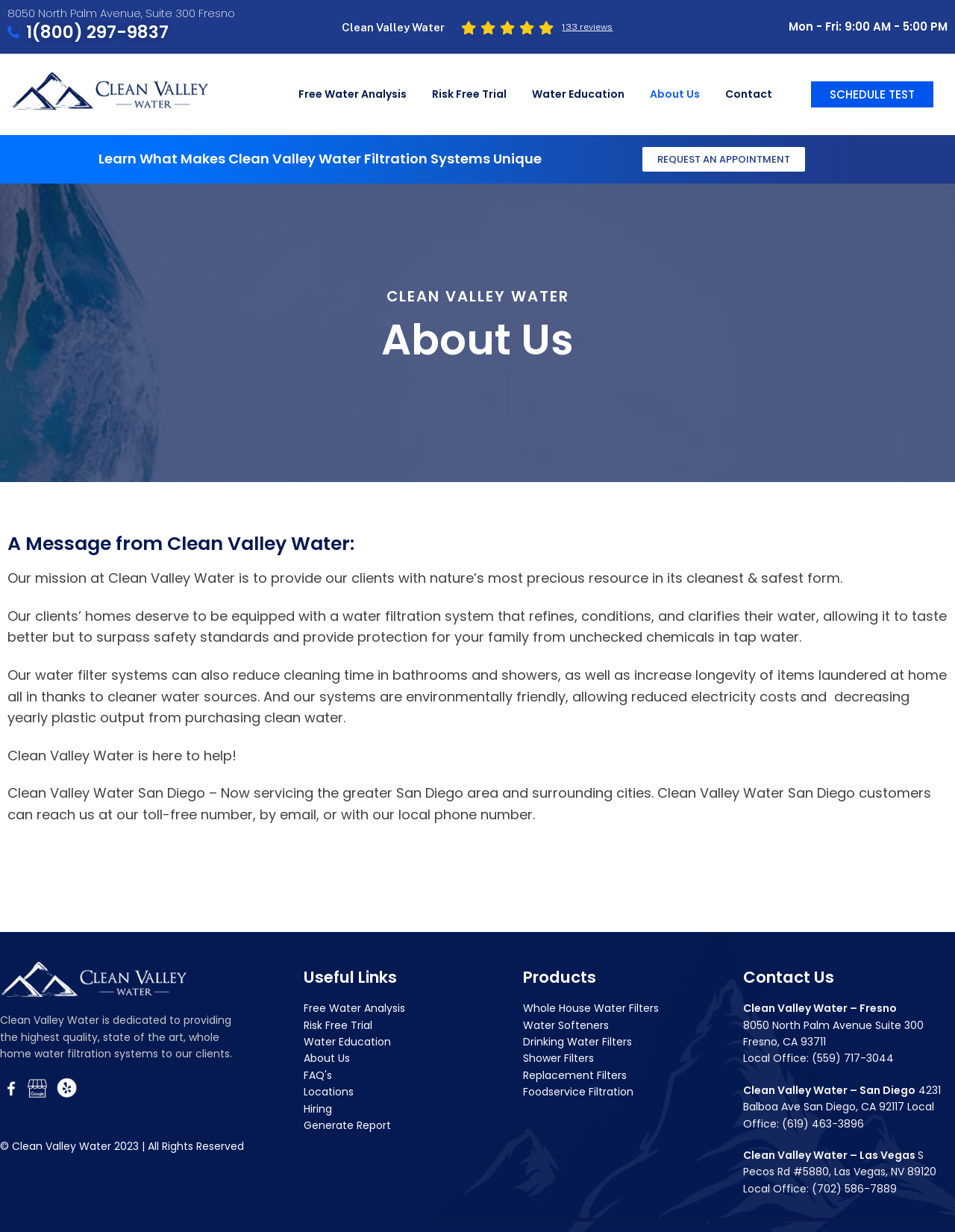What is the company's mission?
Using the image, answer in one word or phrase.

Provide clean water